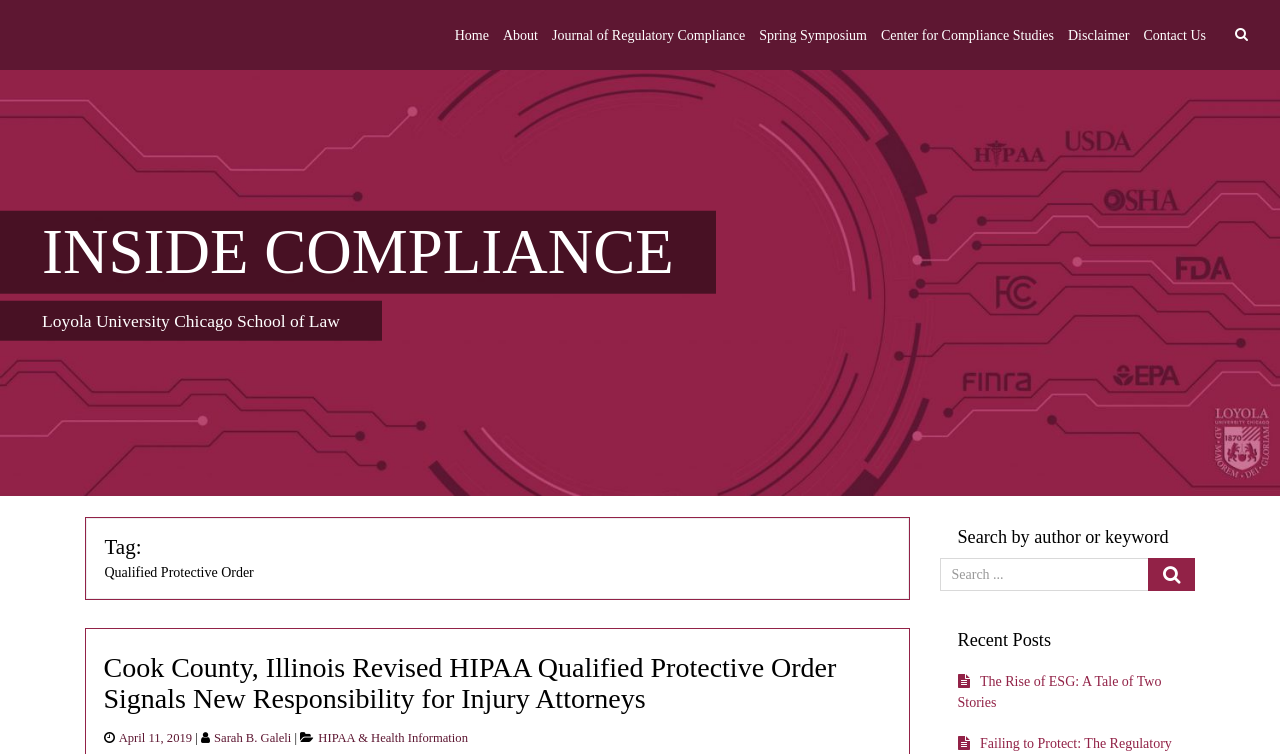Determine the bounding box coordinates of the UI element that matches the following description: "Center for Compliance Studies". The coordinates should be four float numbers between 0 and 1 in the format [left, top, right, bottom].

[0.688, 0.025, 0.823, 0.068]